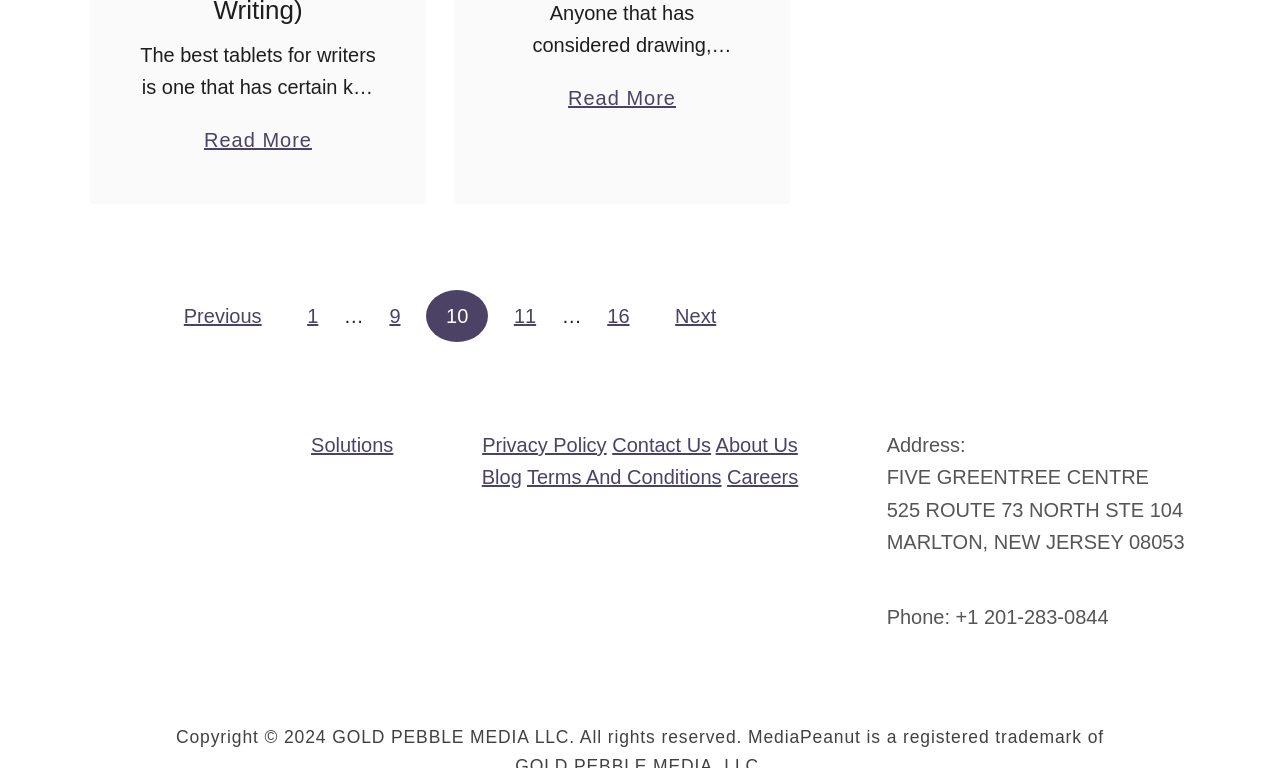Examine the image and give a thorough answer to the following question:
What is the purpose of a Wacom tablet?

The purpose of a Wacom tablet is for drawing, animation, or general use, as mentioned in the static text 'Anyone that has considered drawing, animation, or just using drawing tablet for work and general use has came across Wacom...'.